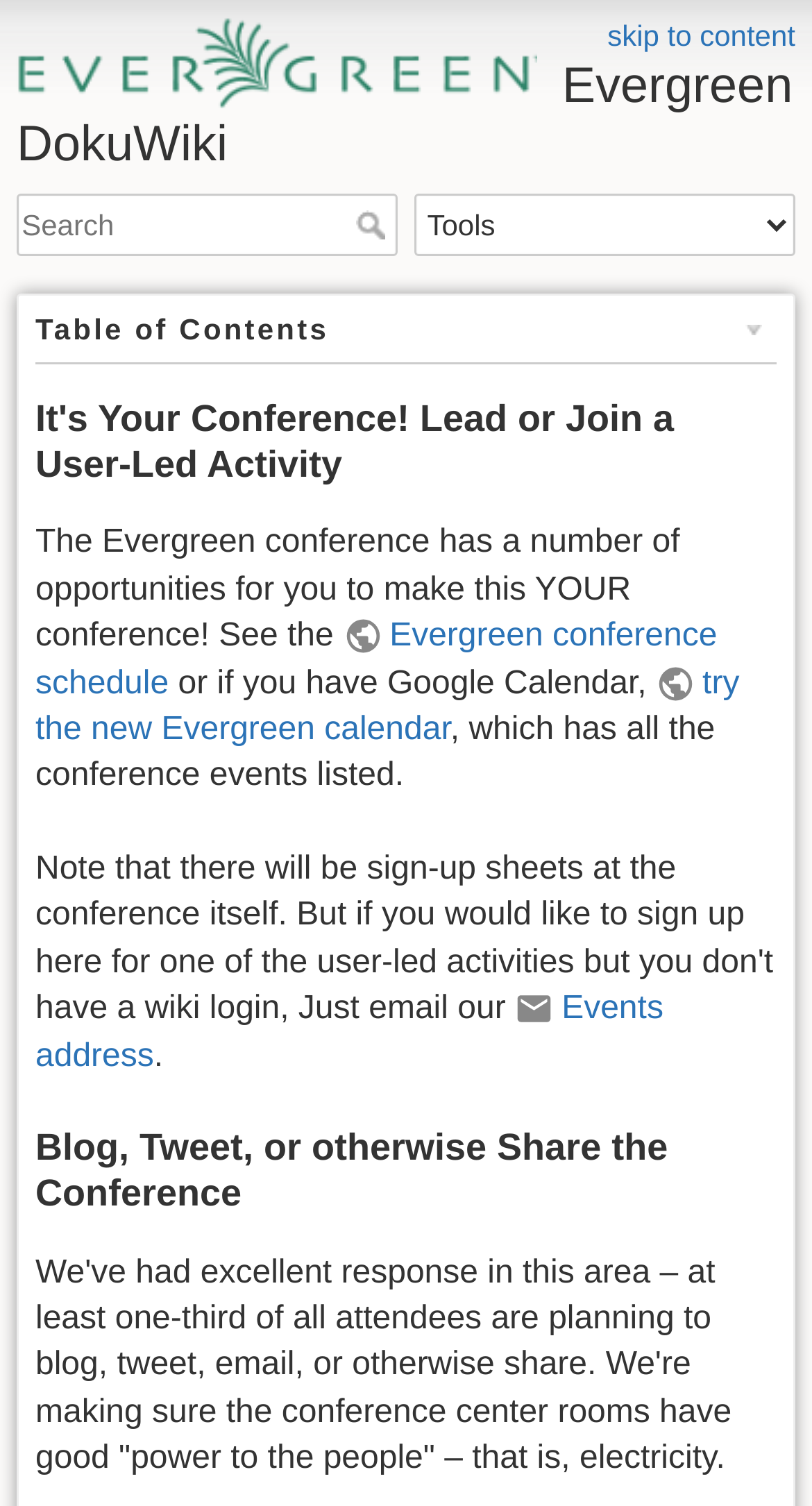Using the provided element description, identify the bounding box coordinates as (top-left x, top-left y, bottom-right x, bottom-right y). Ensure all values are between 0 and 1. Description: parent_node: Search name="q" placeholder="Search" title="[F]"

[0.021, 0.129, 0.49, 0.169]